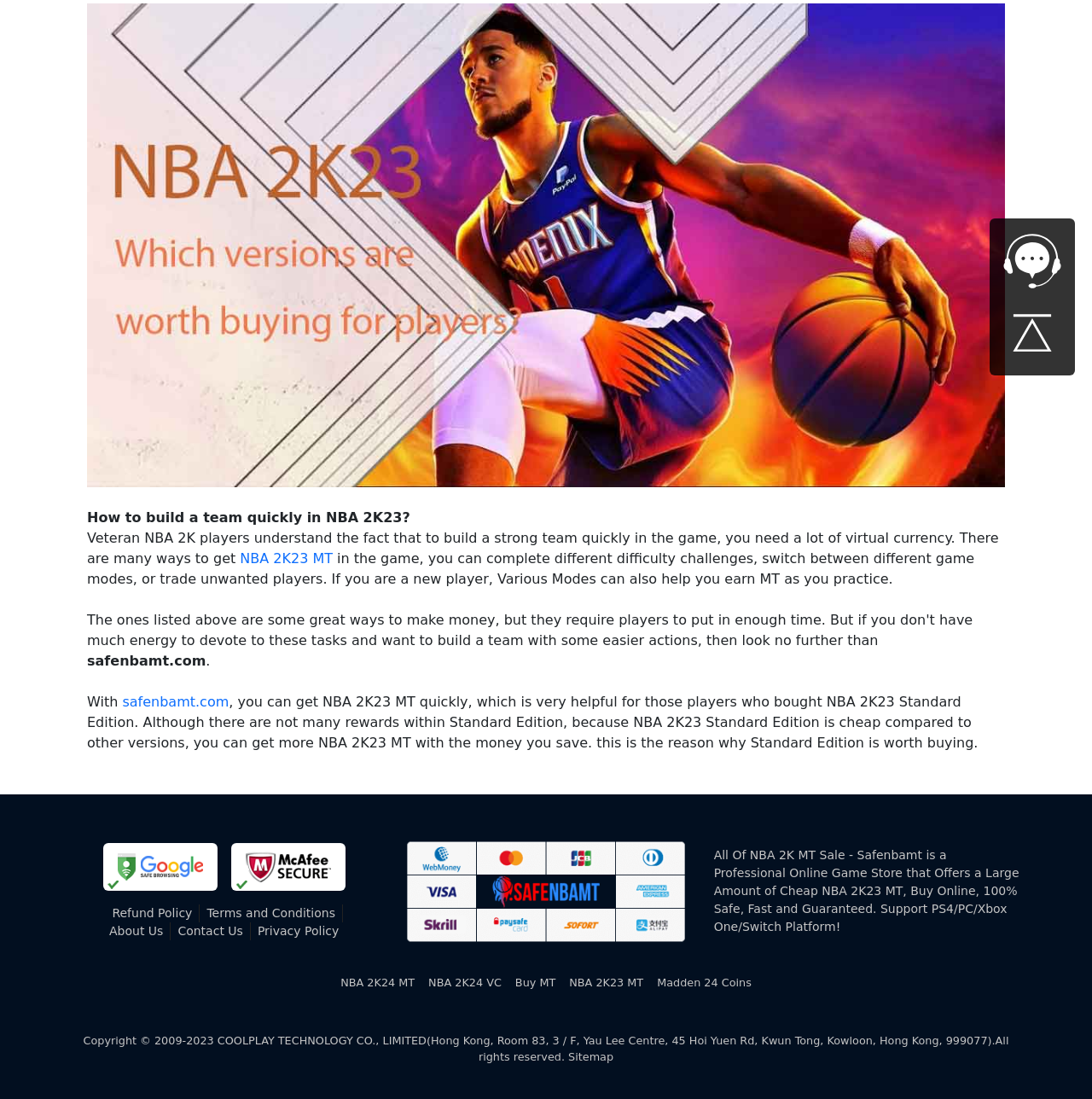Locate the UI element described by safenbamt.com in the provided webpage screenshot. Return the bounding box coordinates in the format (top-left x, top-left y, bottom-right x, bottom-right y), ensuring all values are between 0 and 1.

[0.112, 0.631, 0.21, 0.646]